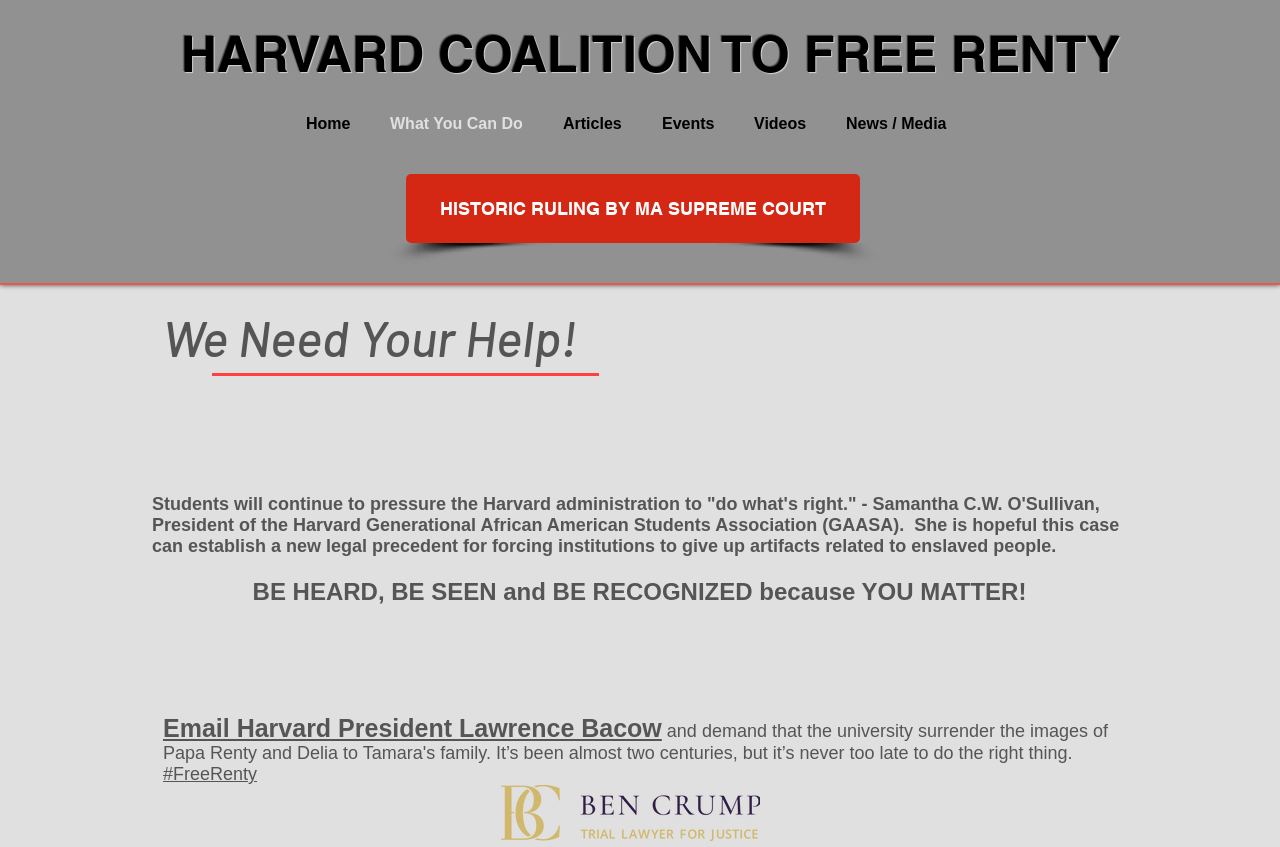Identify the bounding box for the described UI element. Provide the coordinates in (top-left x, top-left y, bottom-right x, bottom-right y) format with values ranging from 0 to 1: What You Can Do

[0.289, 0.117, 0.424, 0.176]